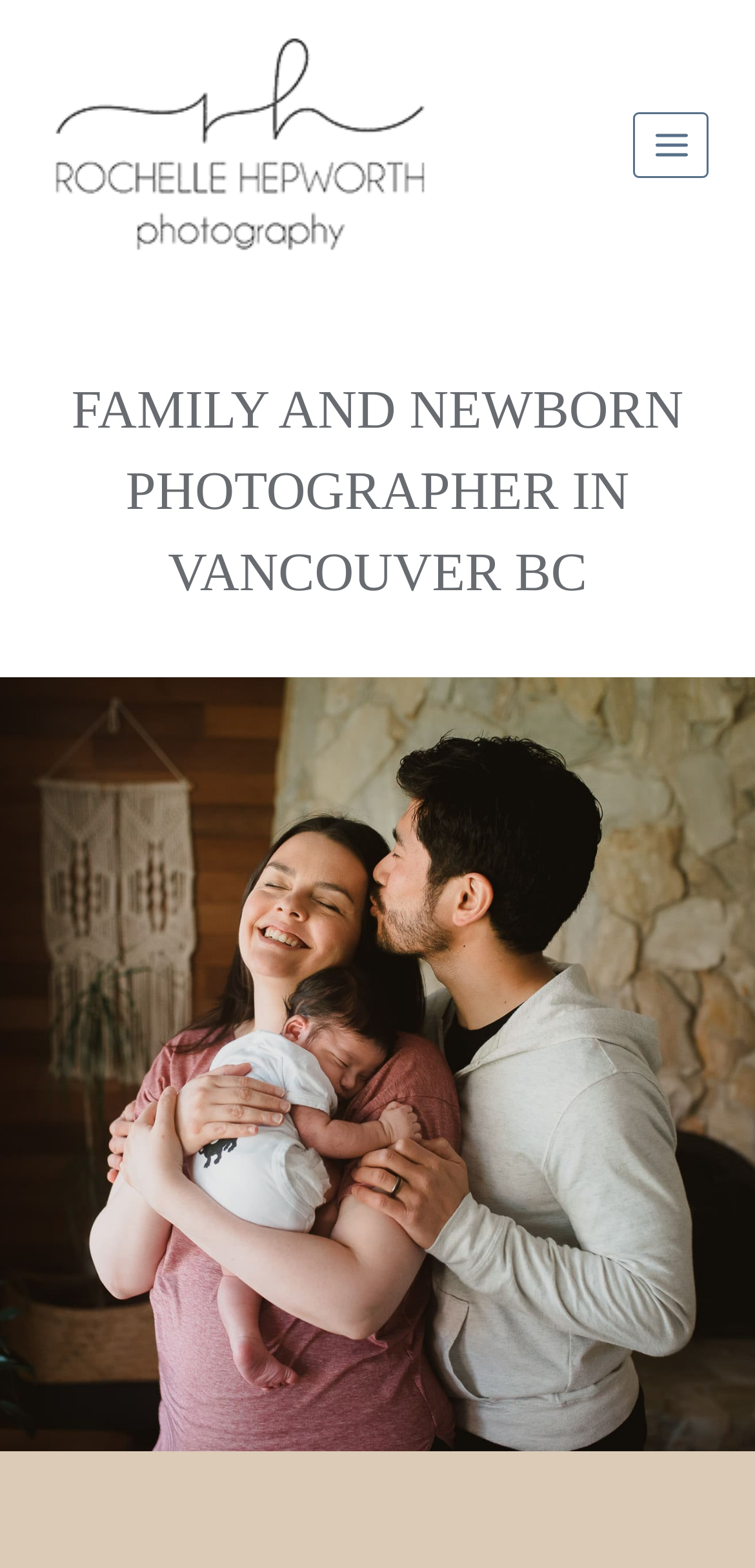Locate and extract the headline of this webpage.

FAMILY AND NEWBORN PHOTOGRAPHER IN VANCOUVER BC